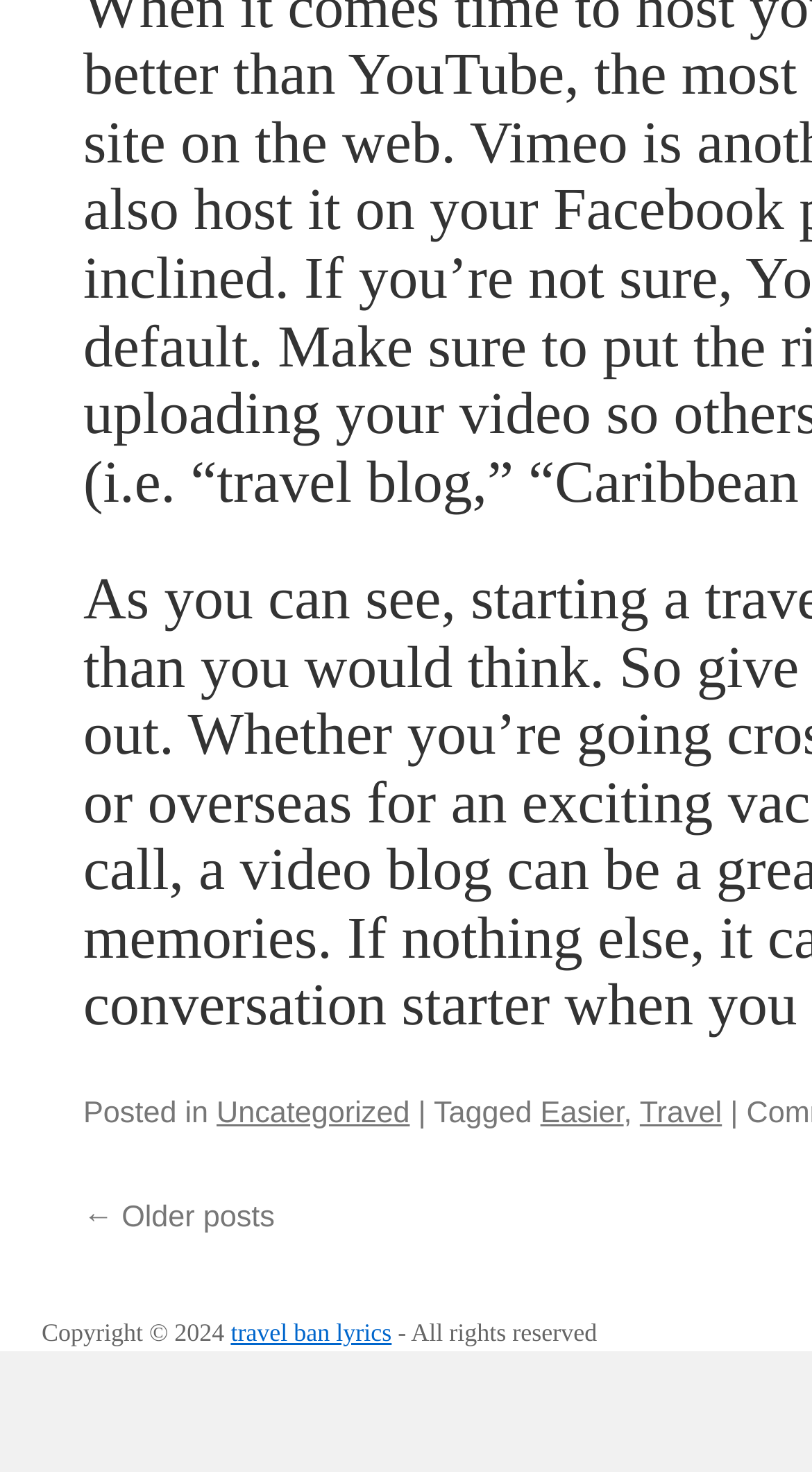Answer the question below using just one word or a short phrase: 
What is the text next to the '← Older posts' link?

Posted in